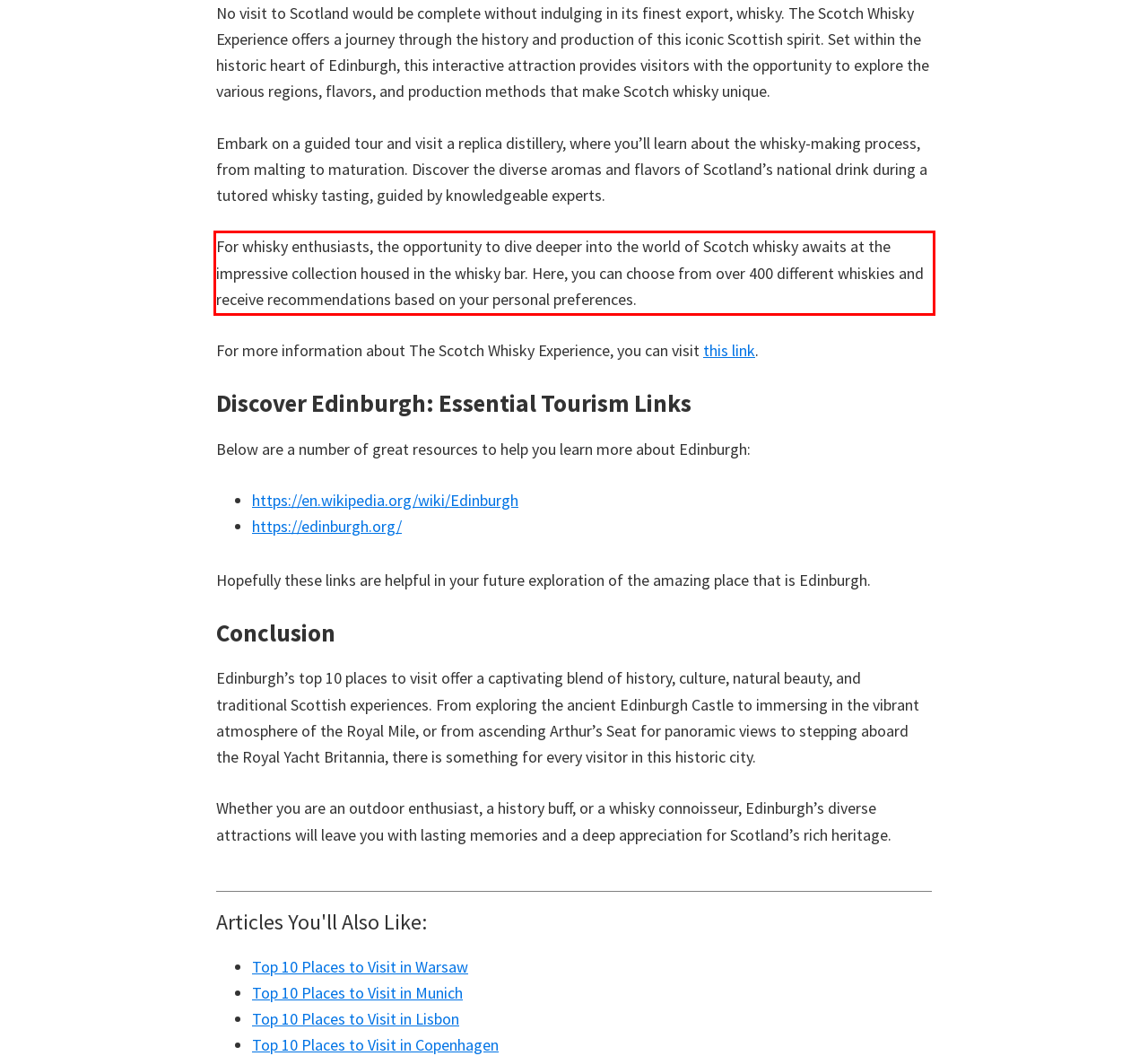Given a screenshot of a webpage with a red bounding box, please identify and retrieve the text inside the red rectangle.

For whisky enthusiasts, the opportunity to dive deeper into the world of Scotch whisky awaits at the impressive collection housed in the whisky bar. Here, you can choose from over 400 different whiskies and receive recommendations based on your personal preferences.